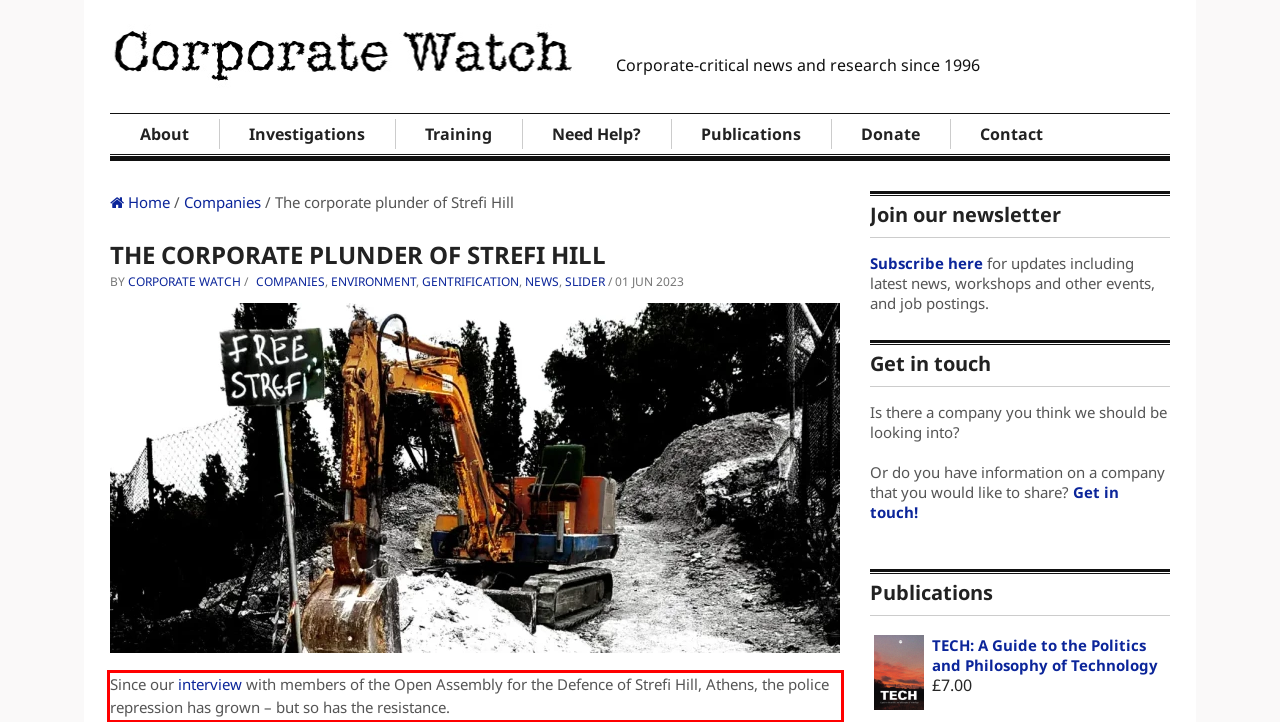With the given screenshot of a webpage, locate the red rectangle bounding box and extract the text content using OCR.

Since our interview with members of the Open Assembly for the Defence of Strefi Hill, Athens, the police repression has grown – but so has the resistance.